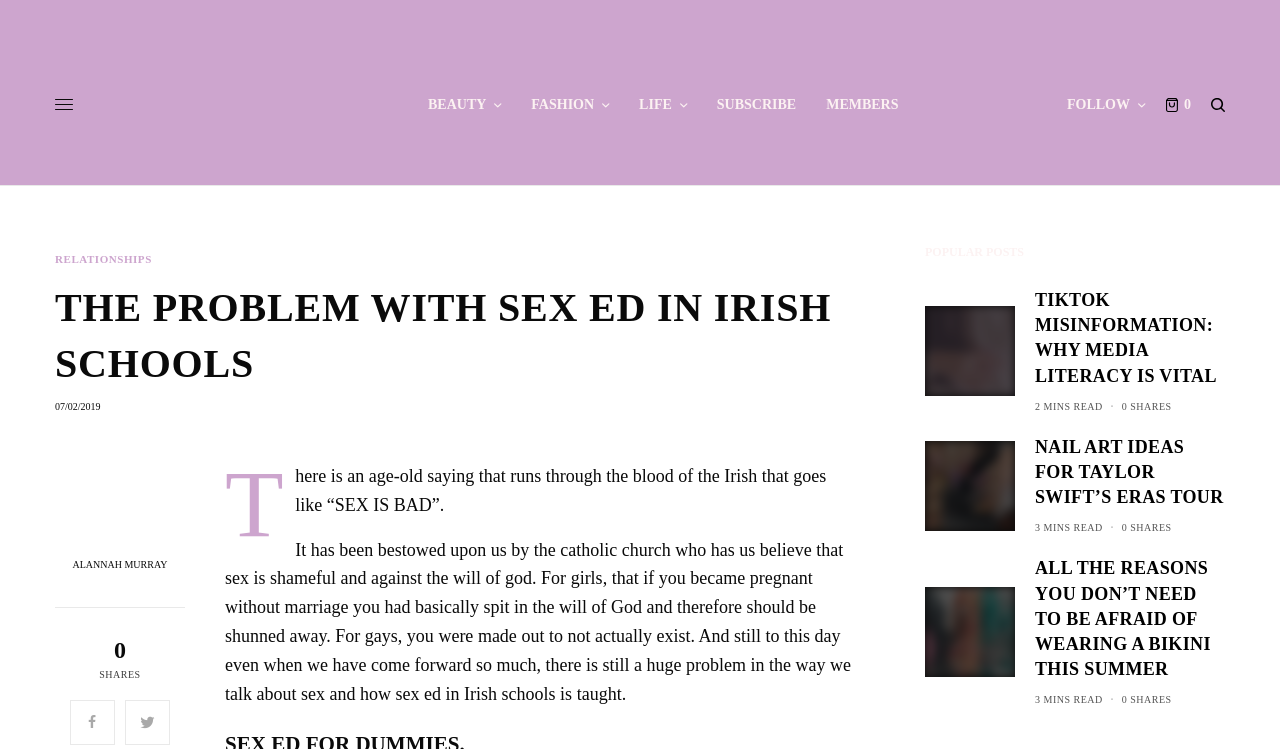Generate a comprehensive description of the webpage content.

This webpage appears to be an article from the website Missy.ie, with the title "The Problem With Sex Ed In Irish Schools". At the top of the page, there is a logo of Missy.ie, accompanied by a navigation menu with links to various categories such as Beauty, Fashion, Life, and Subscribe. 

Below the navigation menu, there is a large header with the title of the article, followed by the date "07/02/2019" and the author's name, Alannah Murray. The article's content starts with a quote about the Irish attitude towards sex, followed by a lengthy text discussing the problems with sex education in Irish schools.

On the right side of the article, there is a section titled "POPULAR POSTS" with three article previews, each featuring an image, a heading, and a brief description. The headings of these articles are "TIKTOK MISINFORMATION: WHY MEDIA LITERACY IS VITAL", "NAIL ART IDEAS FOR TAYLOR SWIFT’S ERAS TOUR", and "ALL THE REASONS YOU DON’T NEED TO BE AFRAID OF WEARING A BIKINI THIS SUMMER". Each preview also displays the reading time and the number of shares.

At the bottom of the page, there are social media links and a "SHARES" counter. There are also several images scattered throughout the page, including the author's profile picture and icons for social media platforms.